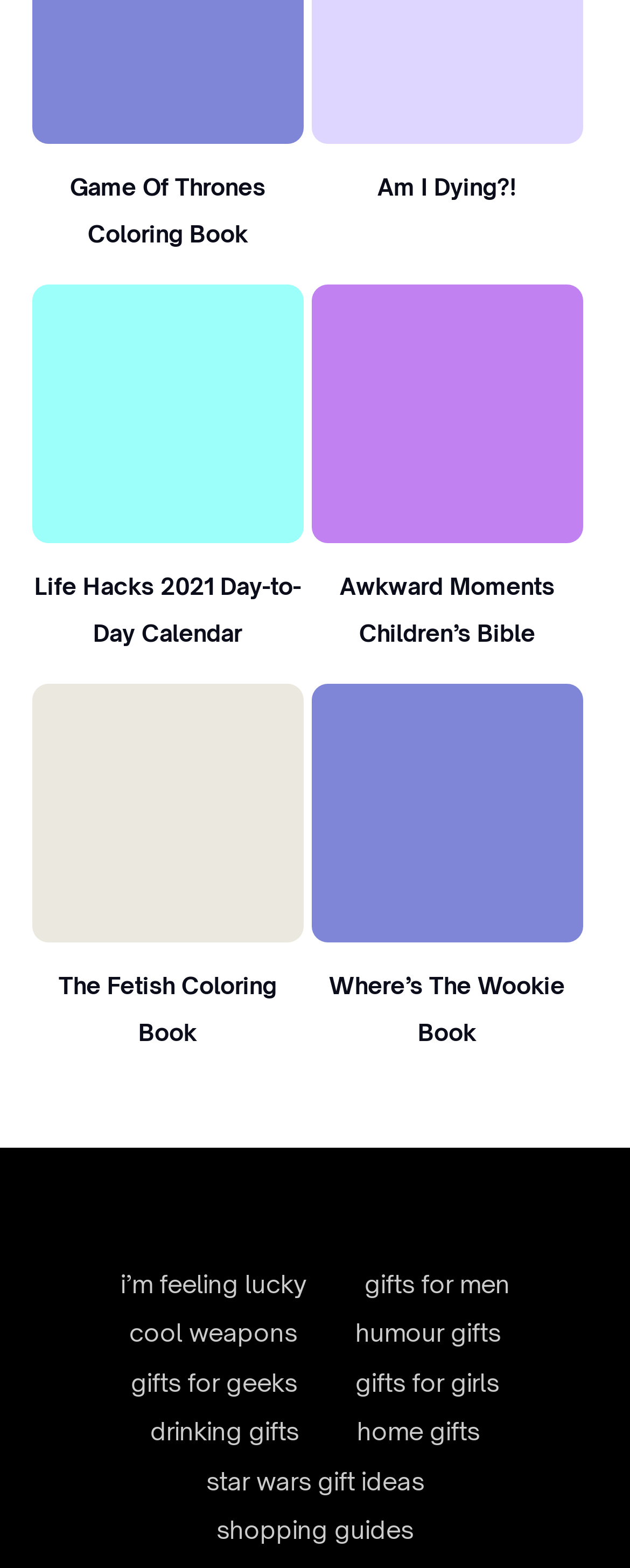Respond to the question below with a single word or phrase:
What is the category of the 'cool weapons' link?

gifts for men